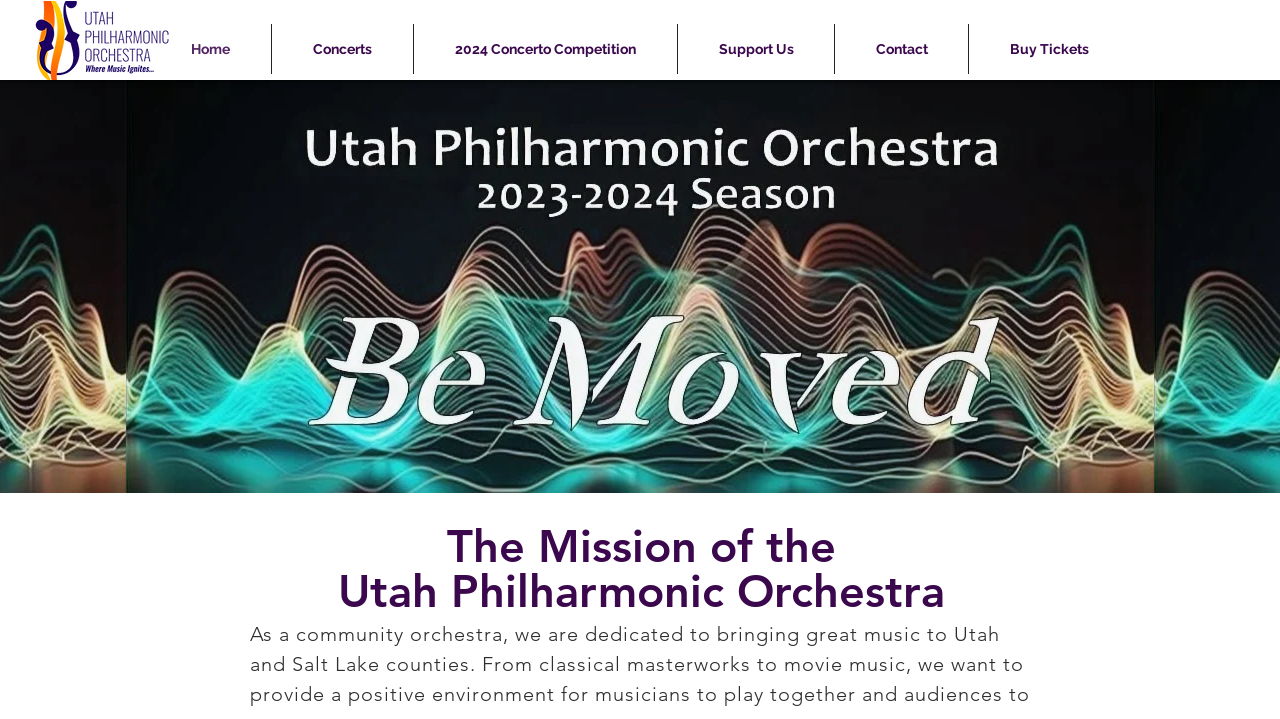Create a full and detailed caption for the entire webpage.

The webpage is about the Utah Philharmonic Orchestra, a community orchestra in Riverton. At the top left corner, there is a logo image. Below the logo, there is a navigation menu with six links: "Home", "Concerts", "2024 Concerto Competition", "Support Us", "Contact", and "Buy Tickets". These links are aligned horizontally and take up most of the top section of the page.

Further down, there is a section titled "About" that spans the entire width of the page. Within this section, there is a heading that reads "The Mission of the Utah Philharmonic Orchestra". This heading is centered and takes up a significant portion of the "About" section.